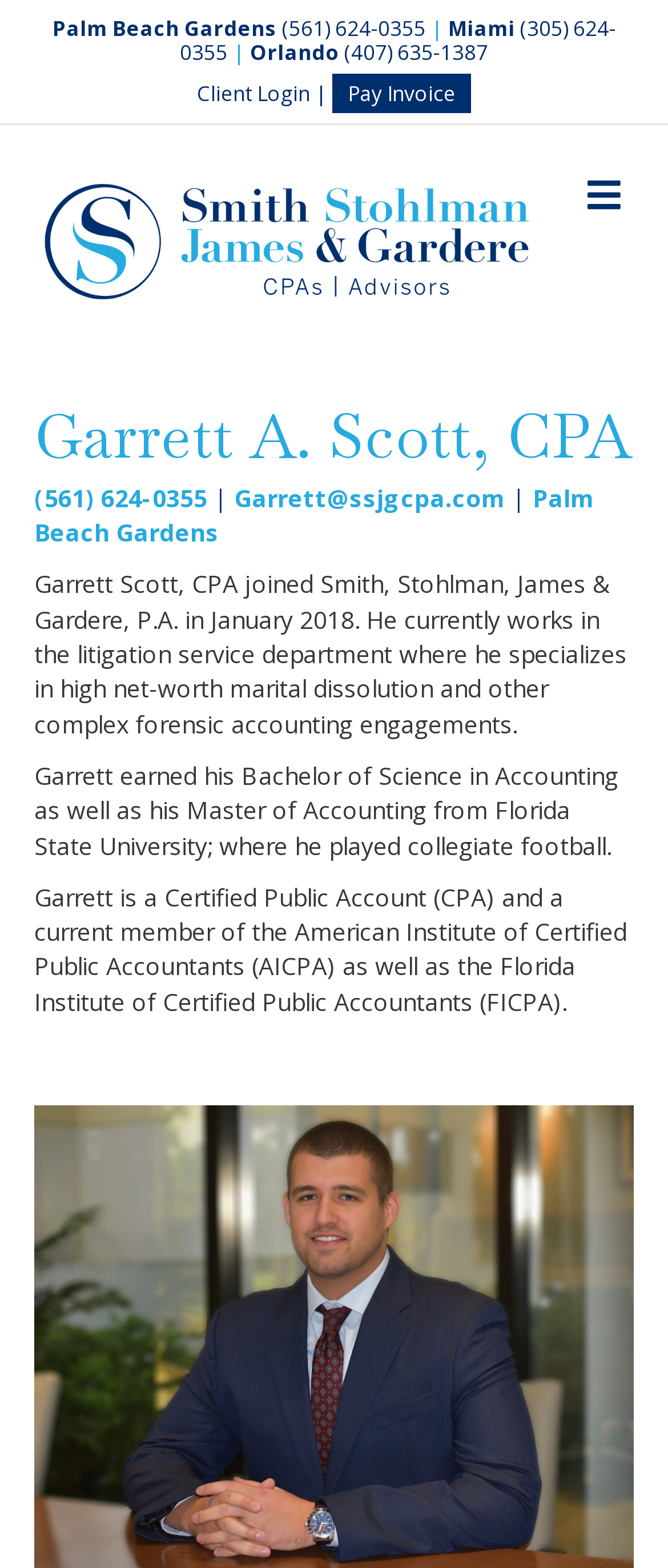What is Garrett Scott's profession?
Provide a well-explained and detailed answer to the question.

I determined this by reading the text 'Garrett A. Scott, CPA' which is a heading on the webpage, indicating that Garrett Scott is a Certified Public Accountant.